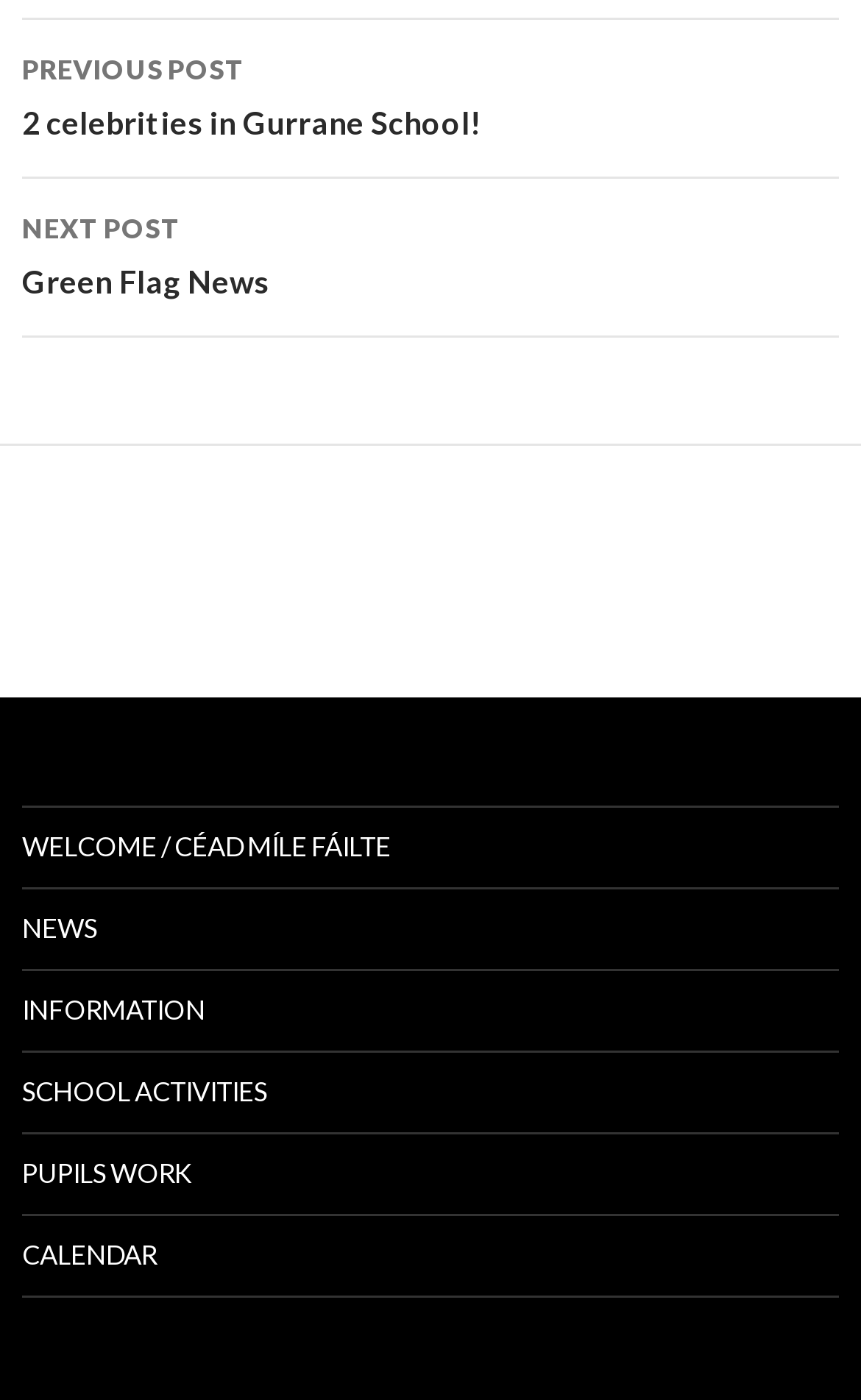Show the bounding box coordinates of the region that should be clicked to follow the instruction: "view news."

[0.026, 0.635, 0.974, 0.692]